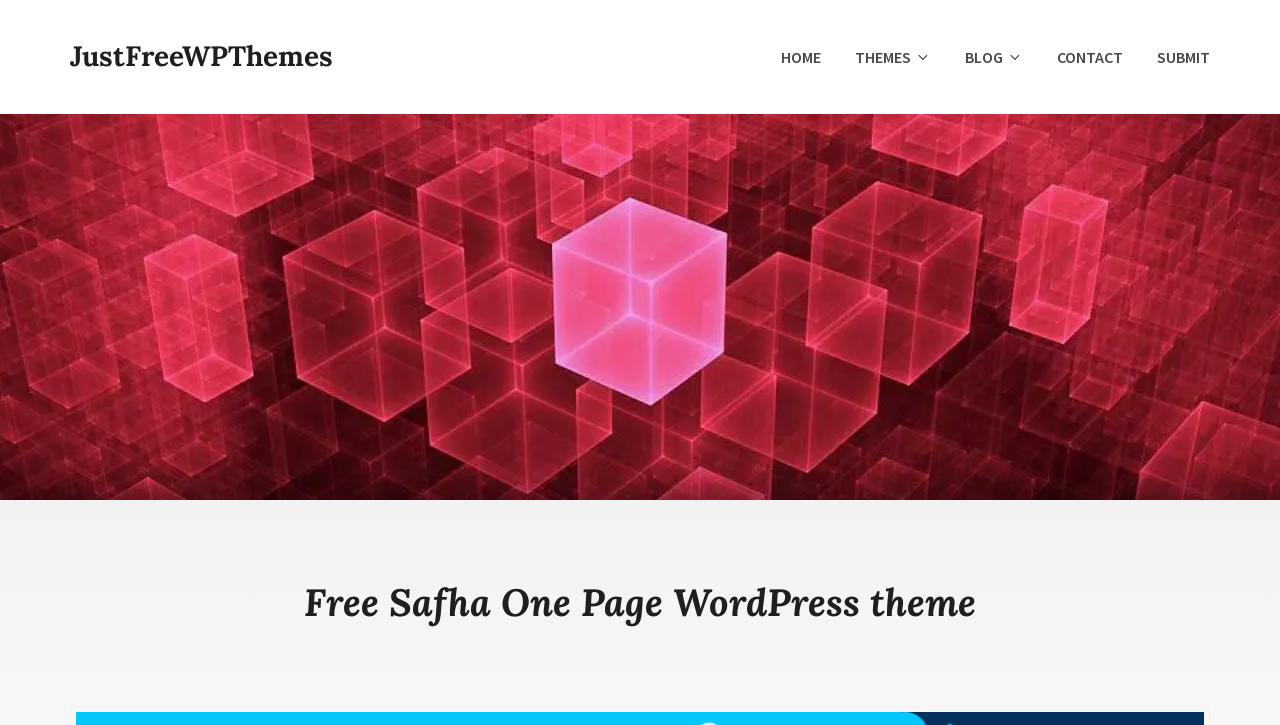Use a single word or phrase to answer the question:
How many menu items are in the primary menu?

5